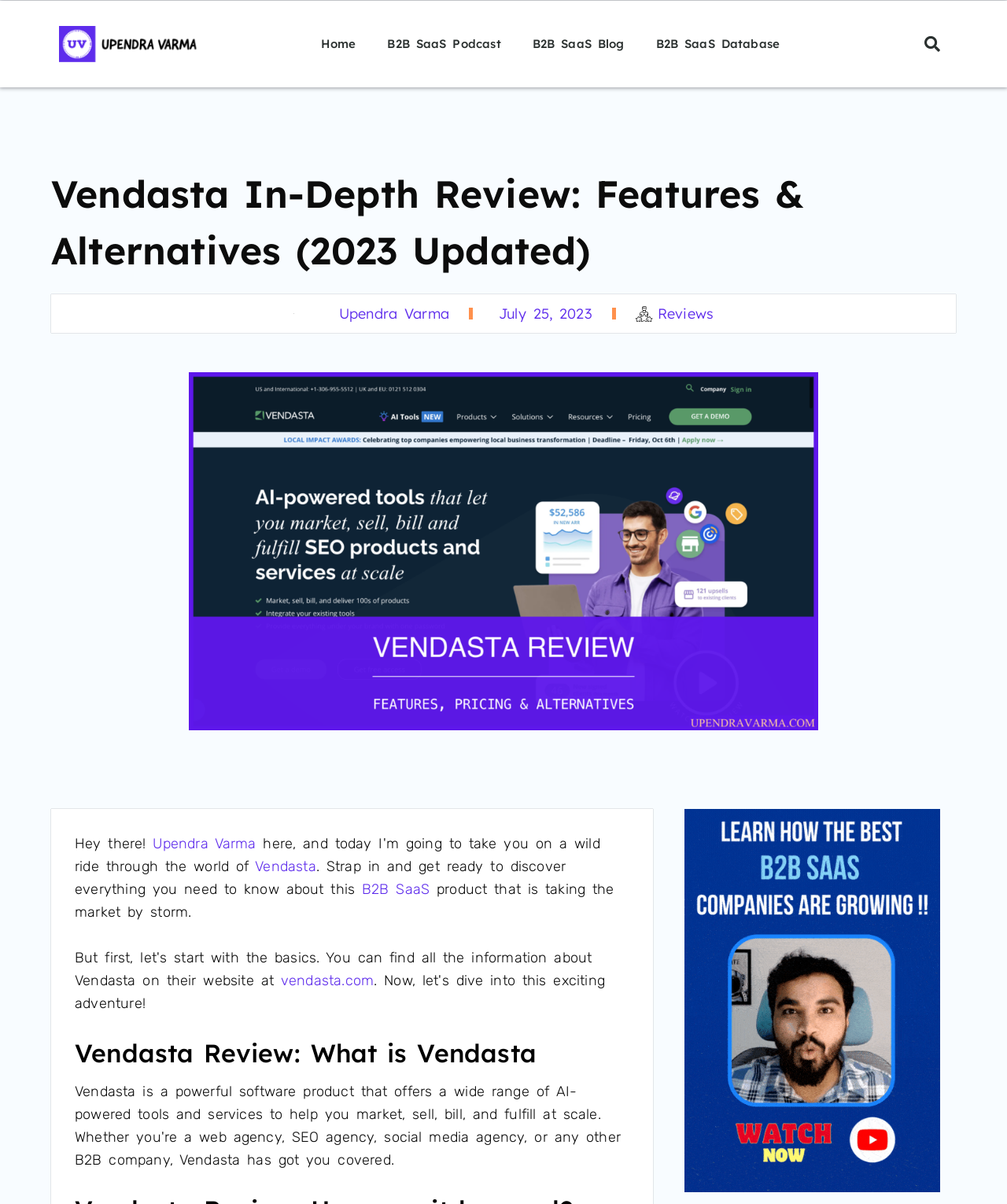Can you find the bounding box coordinates for the element to click on to achieve the instruction: "Search for something"?

[0.801, 0.024, 0.941, 0.05]